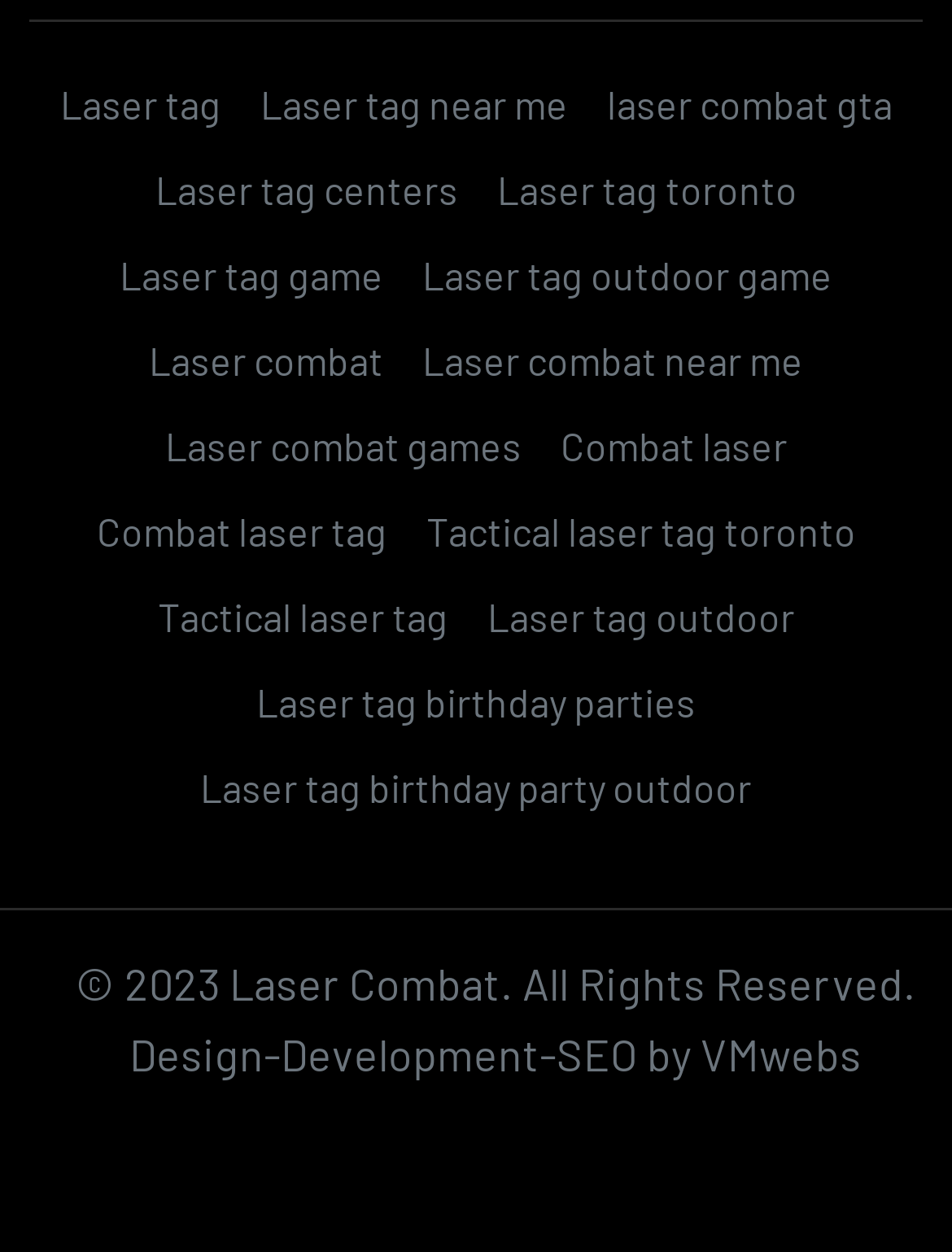What is the theme of the links on this webpage?
Analyze the screenshot and provide a detailed answer to the question.

The links on this webpage all have text labels related to laser combat and tag games, including variations such as 'Laser tag near me', 'Laser combat games', and 'Tactical laser tag toronto', indicating that the theme of the links is focused on these topics.